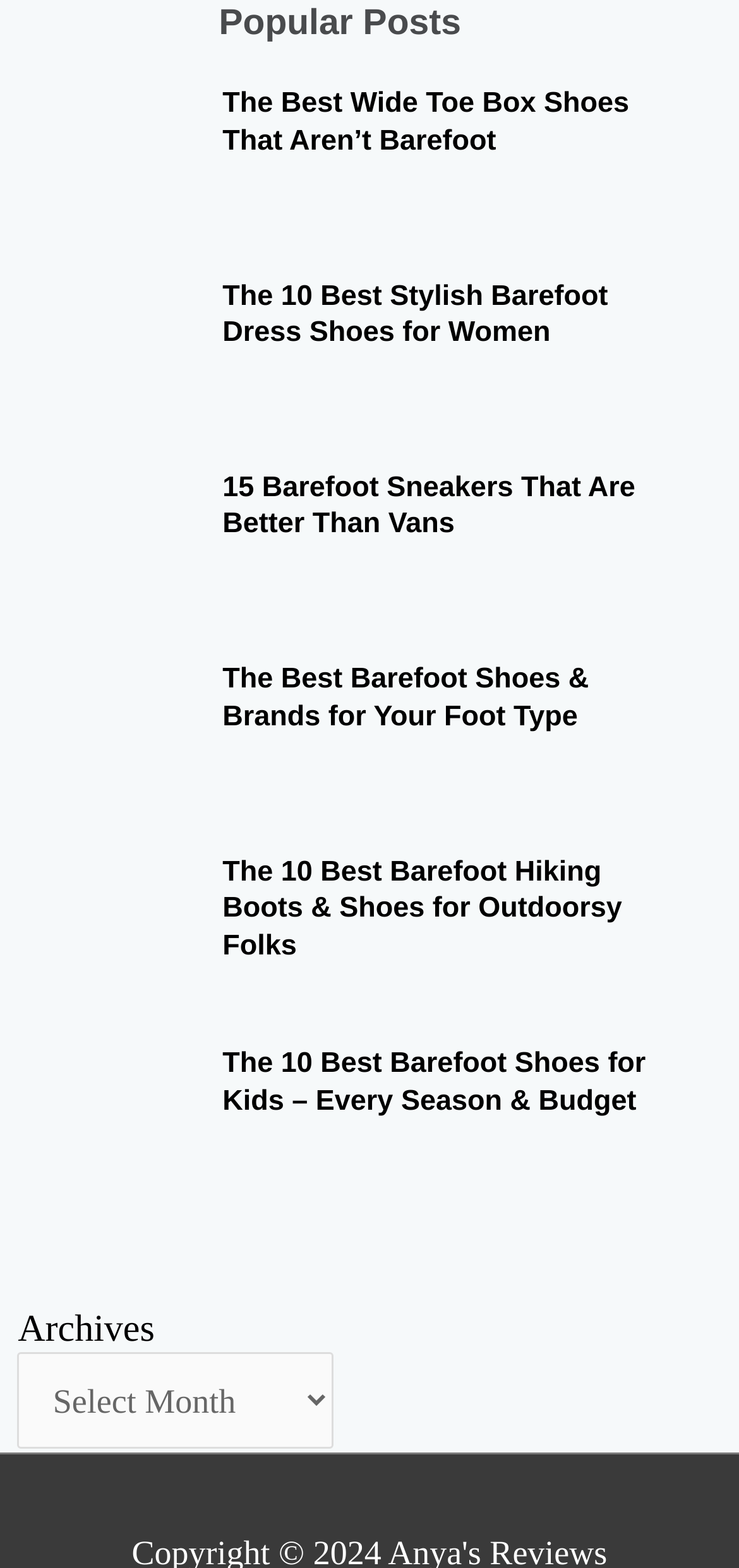Give a one-word or short phrase answer to the question: 
How many categories of barefoot shoes are listed?

5